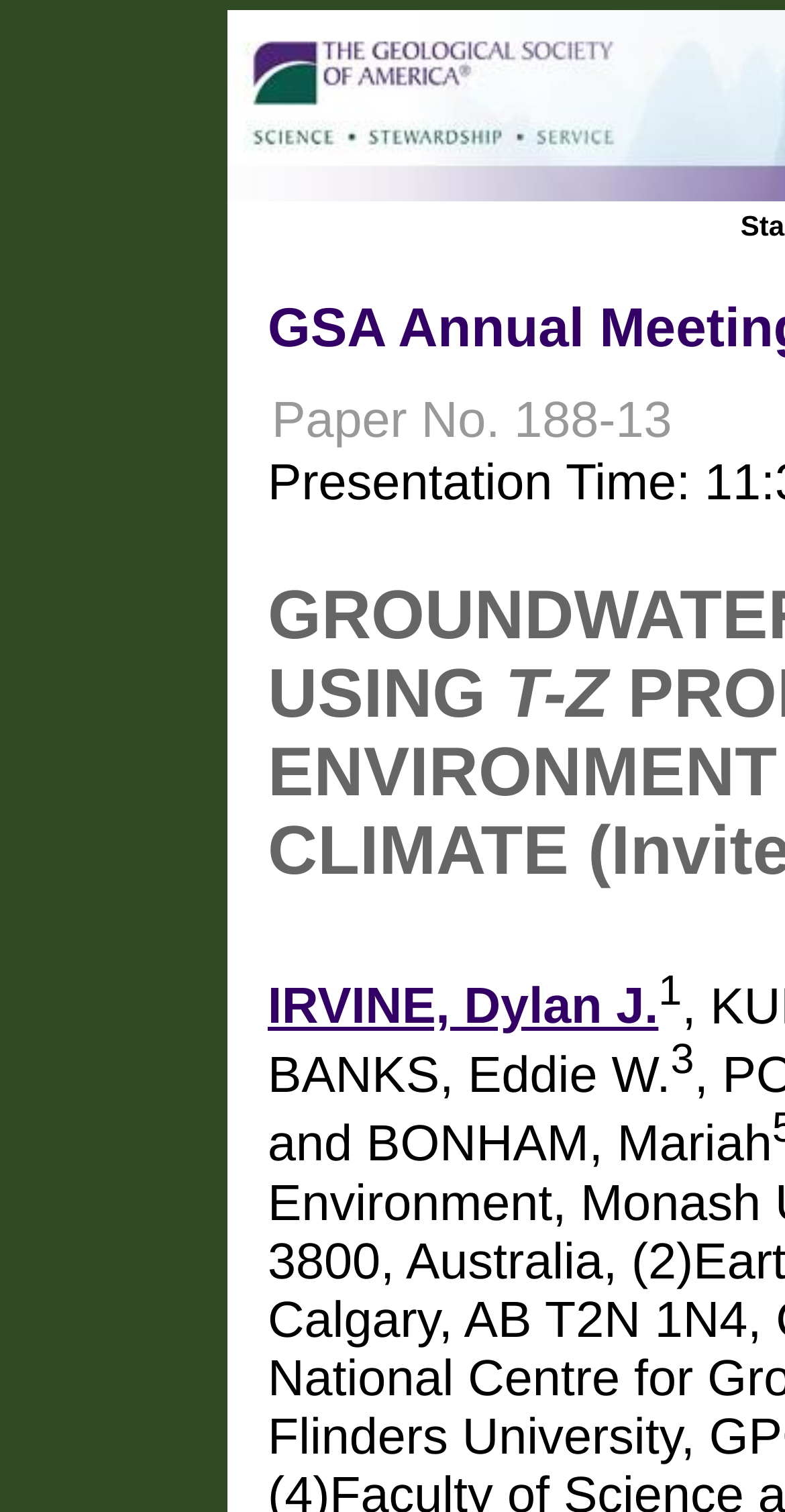How many authors are there in the paper?
Refer to the image and offer an in-depth and detailed answer to the question.

There are two authors mentioned in the paper, IRVINE, Dylan J. and BONHAM, Mariah, which can be found below the paper number.